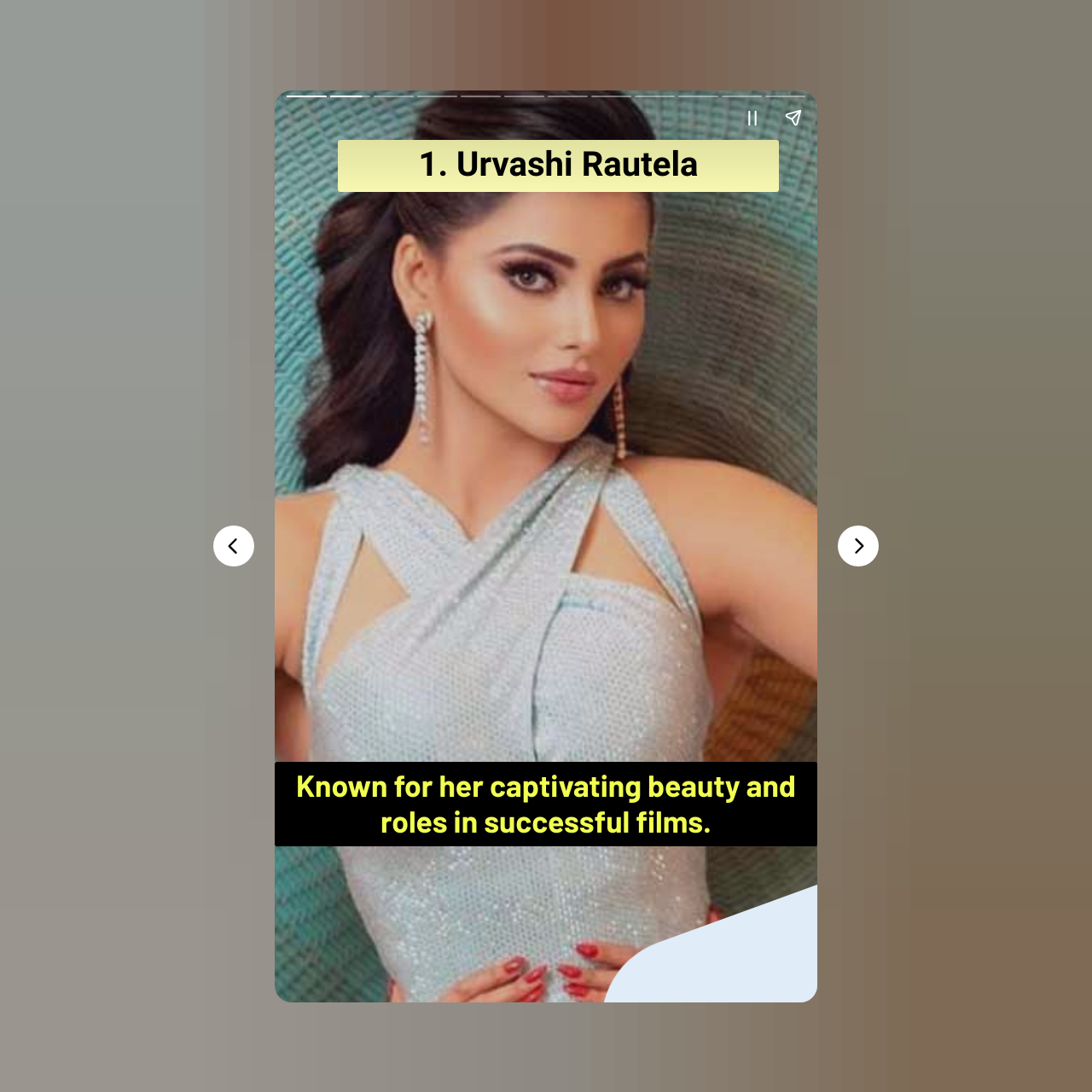What is the principal heading displayed on the webpage?

10 Most Beautiful Bollywood Actresses Of All Time